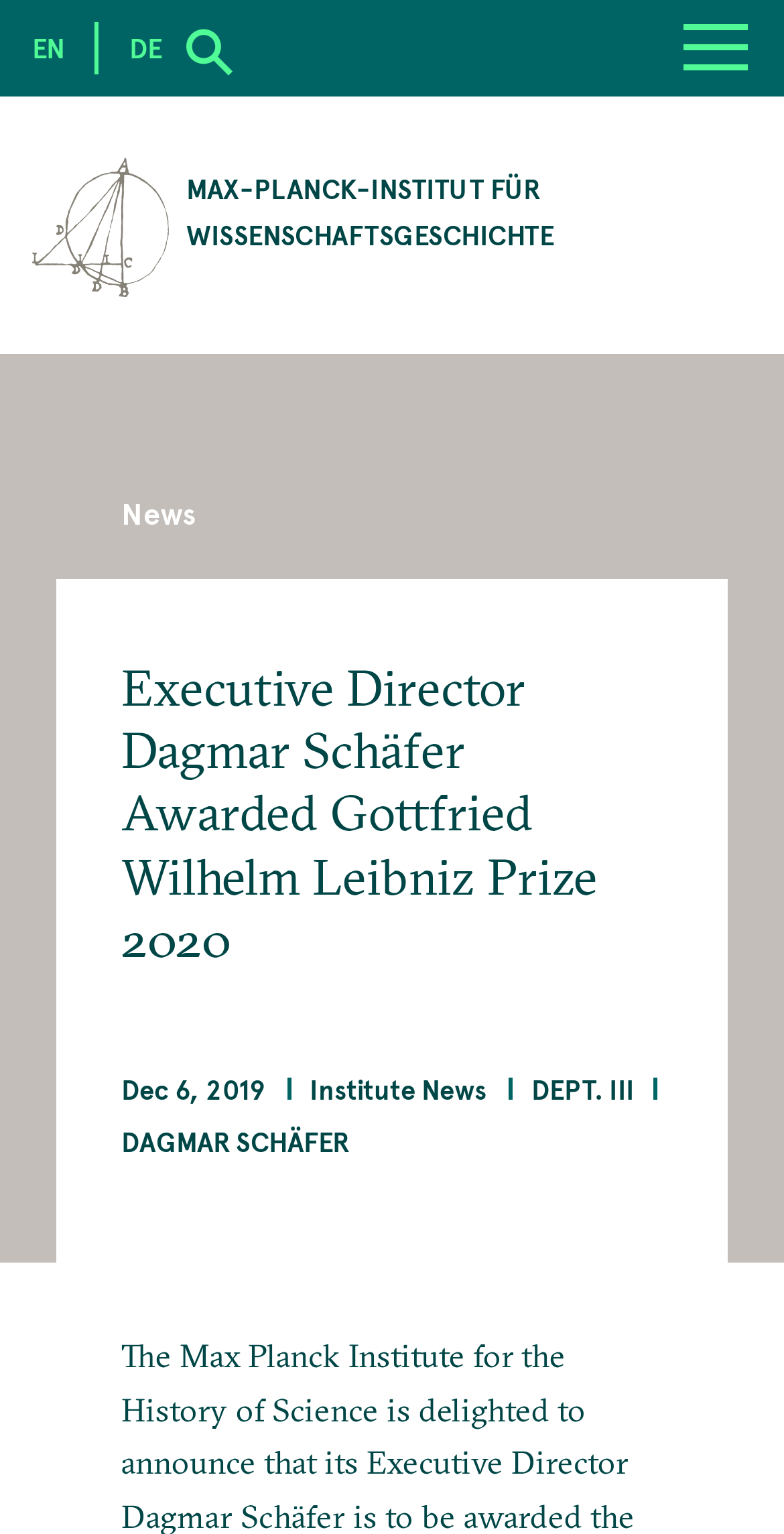Use the details in the image to answer the question thoroughly: 
What is the department related to the news?

I found the answer by looking at the news section of the webpage, where it says 'DEPT. III' which is the department related to the news.